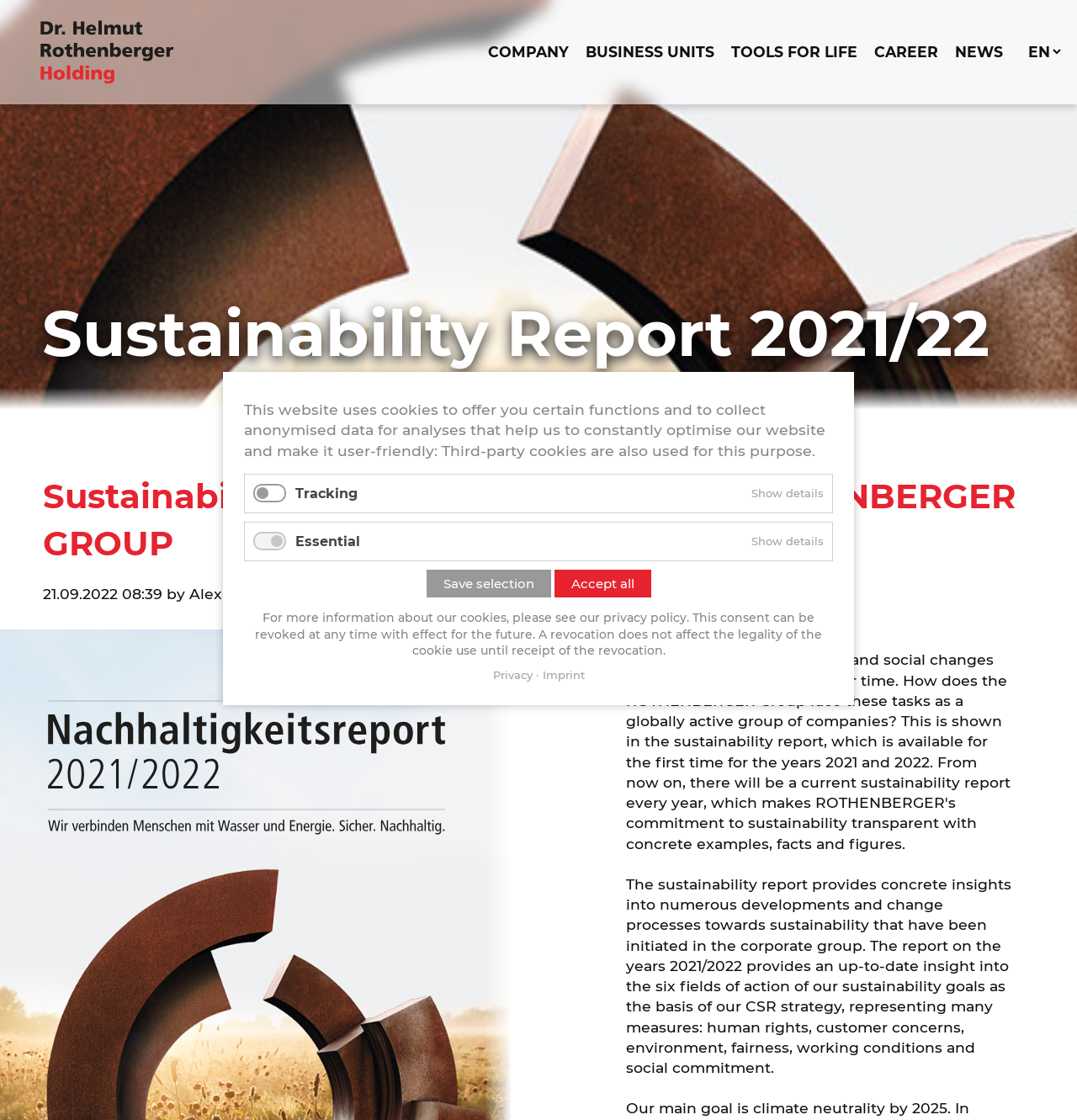Answer the question using only one word or a concise phrase: What is the main topic of this report?

Sustainability